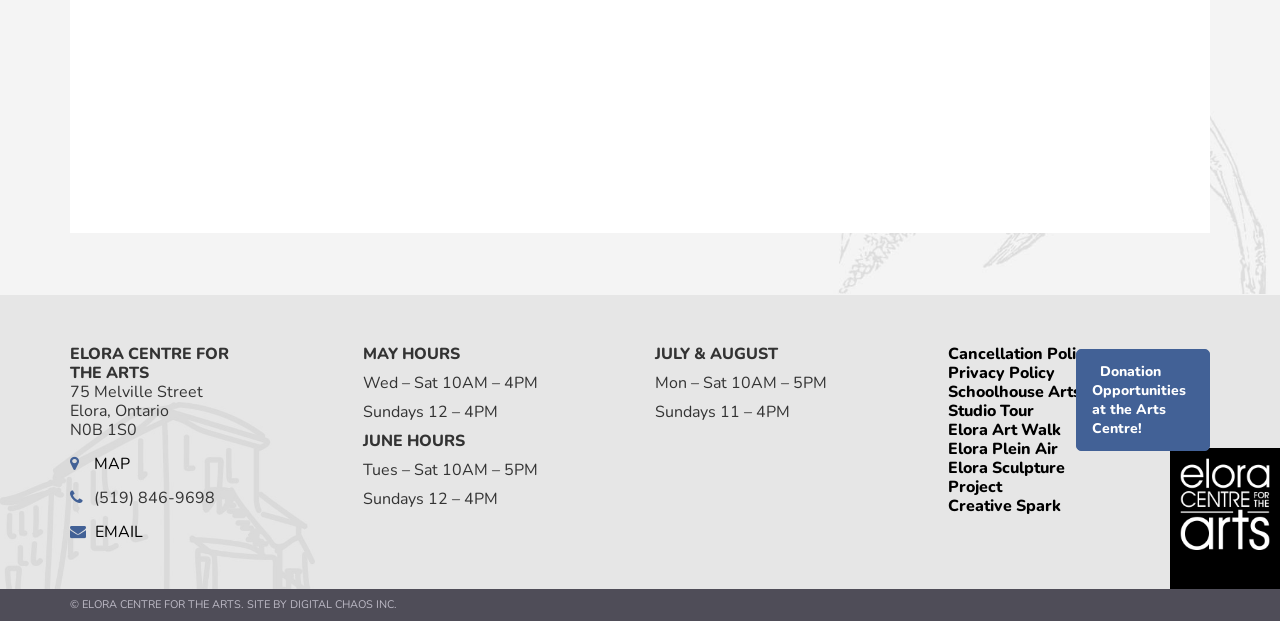Please find the bounding box coordinates of the element that needs to be clicked to perform the following instruction: "explore elora art walk". The bounding box coordinates should be four float numbers between 0 and 1, represented as [left, top, right, bottom].

[0.74, 0.674, 0.829, 0.71]